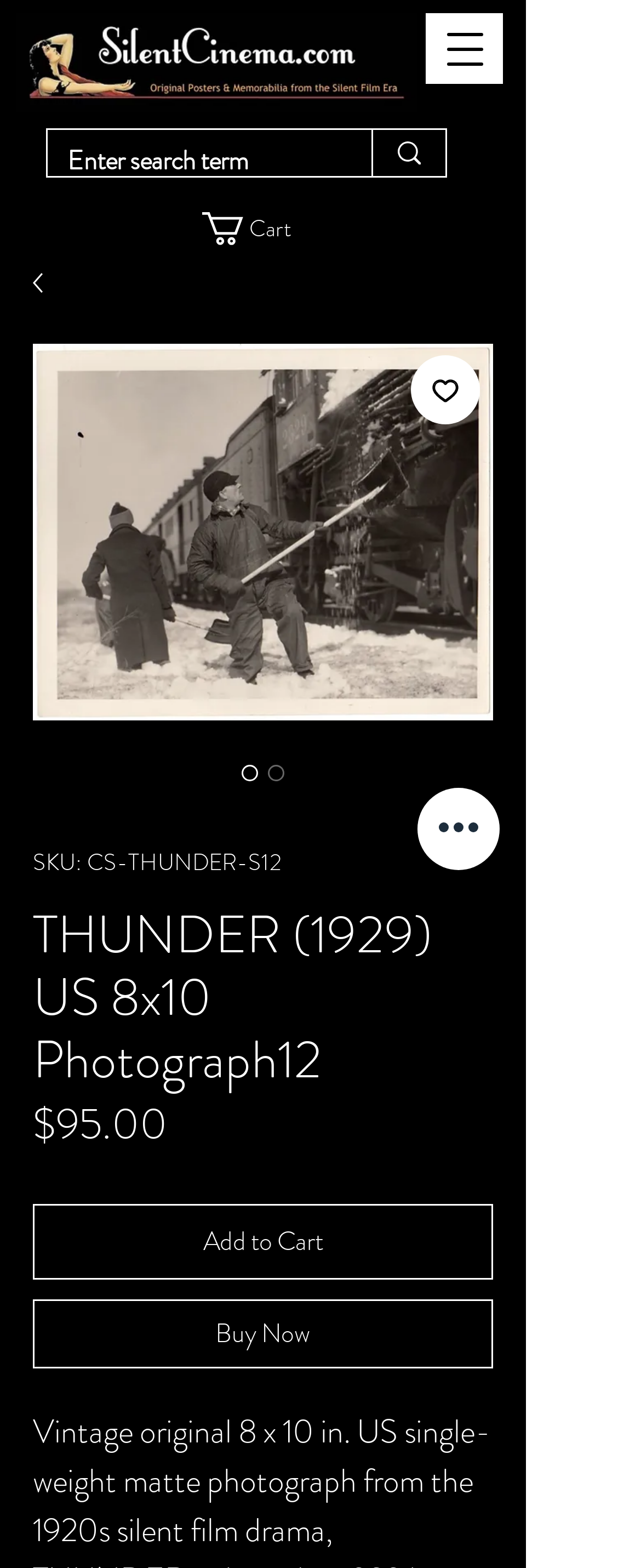Extract the bounding box coordinates of the UI element described by: "aria-label="Add to Wishlist"". The coordinates should include four float numbers ranging from 0 to 1, e.g., [left, top, right, bottom].

[0.641, 0.227, 0.749, 0.271]